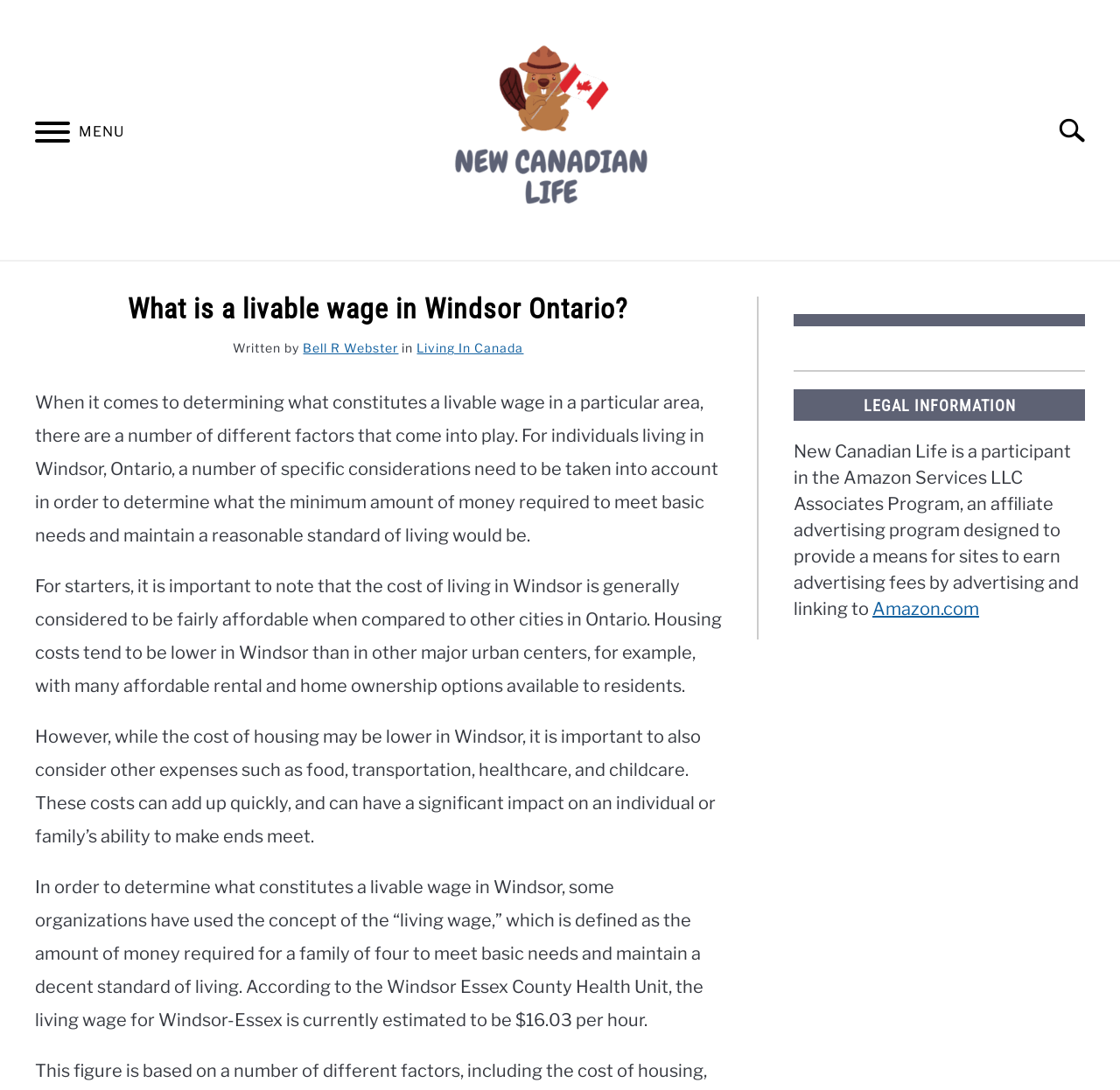What is the headline of the webpage?

What is a livable wage in Windsor Ontario?